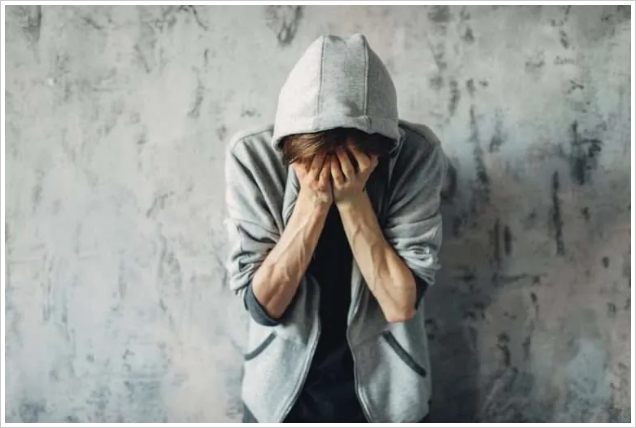Answer the question using only one word or a concise phrase: What is the color of the wall?

Grey